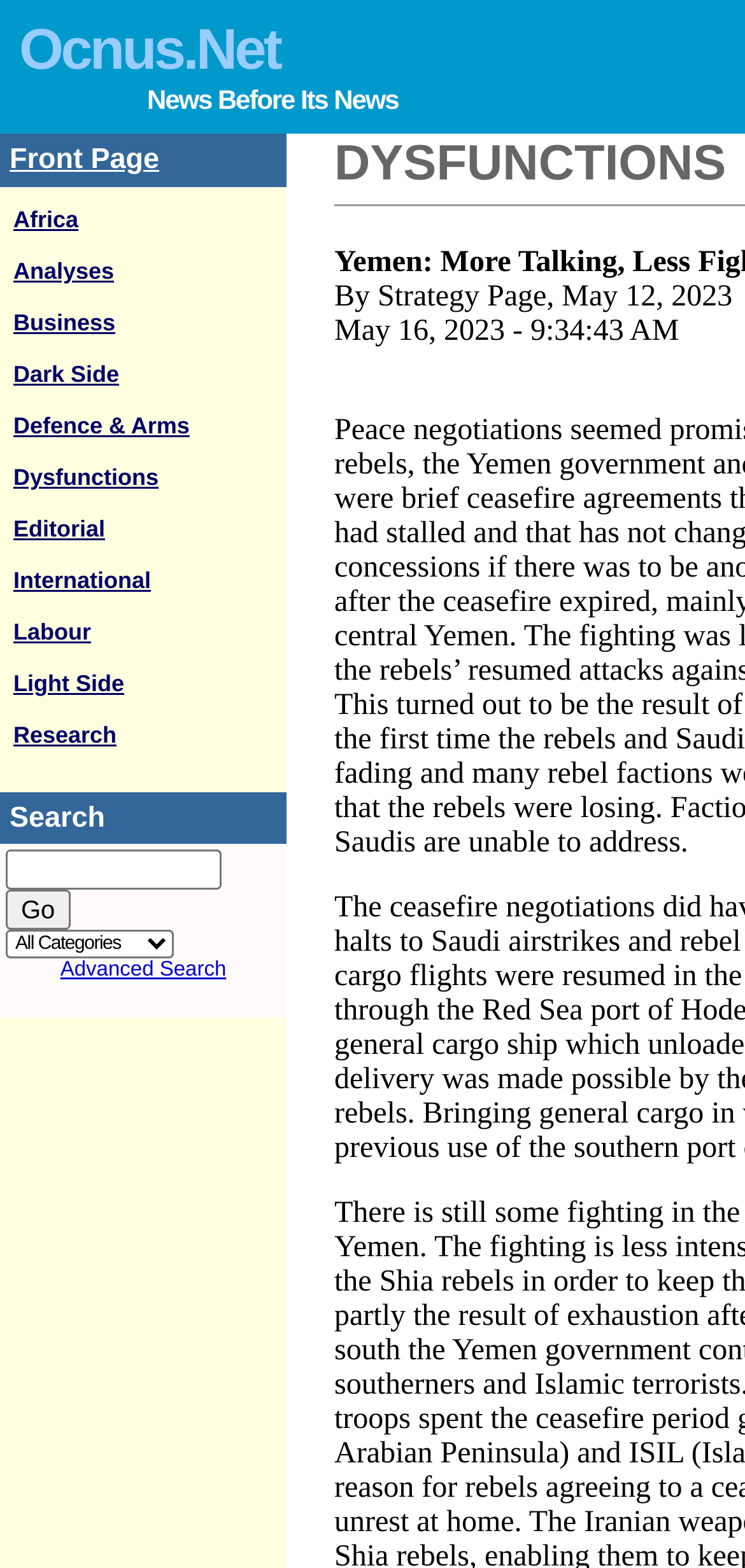Please identify the bounding box coordinates of the clickable area that will allow you to execute the instruction: "View Analyses".

[0.018, 0.164, 0.153, 0.181]